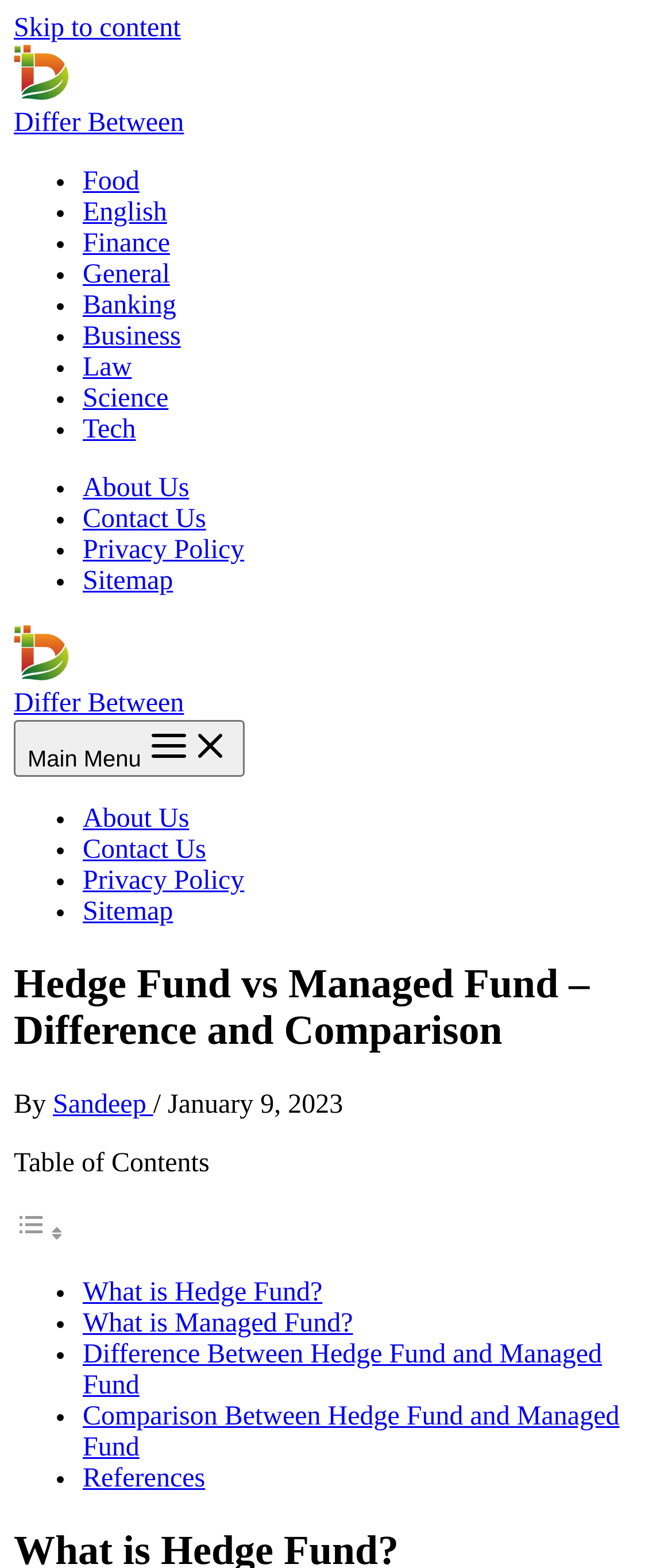Identify the bounding box coordinates of the clickable region required to complete the instruction: "Toggle the table of contents". The coordinates should be given as four float numbers within the range of 0 and 1, i.e., [left, top, right, bottom].

[0.021, 0.778, 0.097, 0.796]